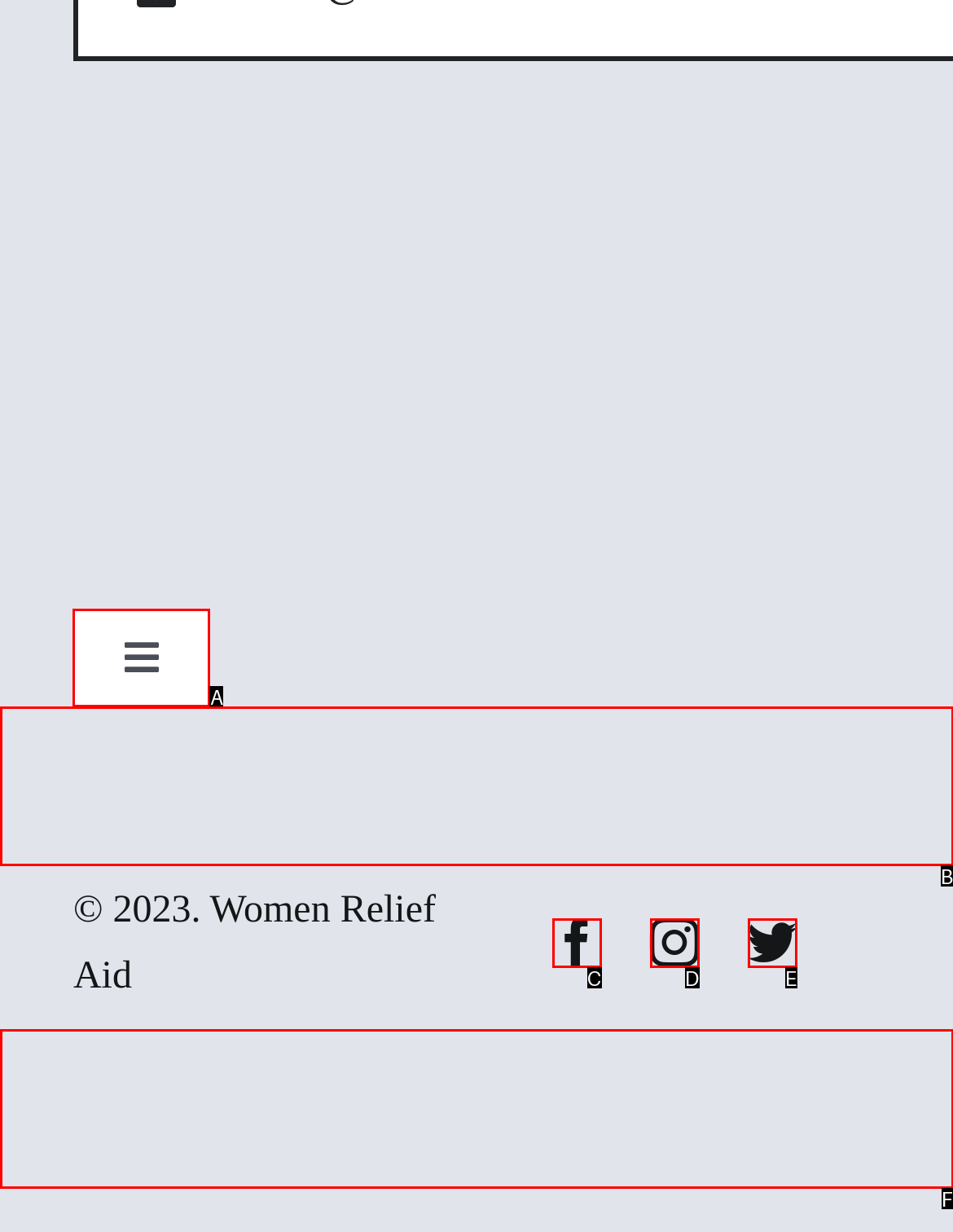Choose the HTML element that matches the description: BOARD OF GOVERNANCE
Reply with the letter of the correct option from the given choices.

F